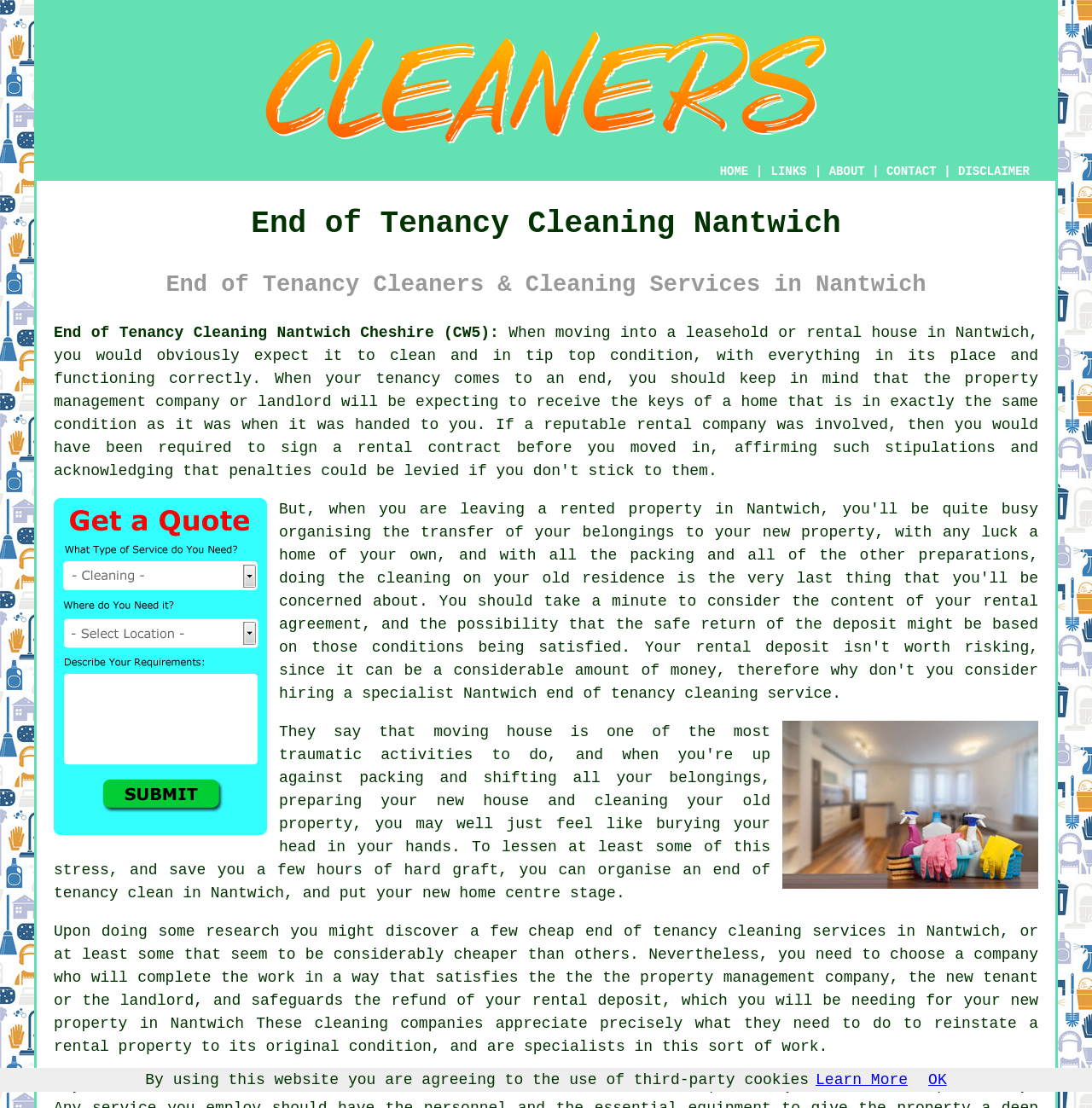Determine the bounding box coordinates for the area that needs to be clicked to fulfill this task: "Click CONTACT". The coordinates must be given as four float numbers between 0 and 1, i.e., [left, top, right, bottom].

[0.812, 0.149, 0.858, 0.161]